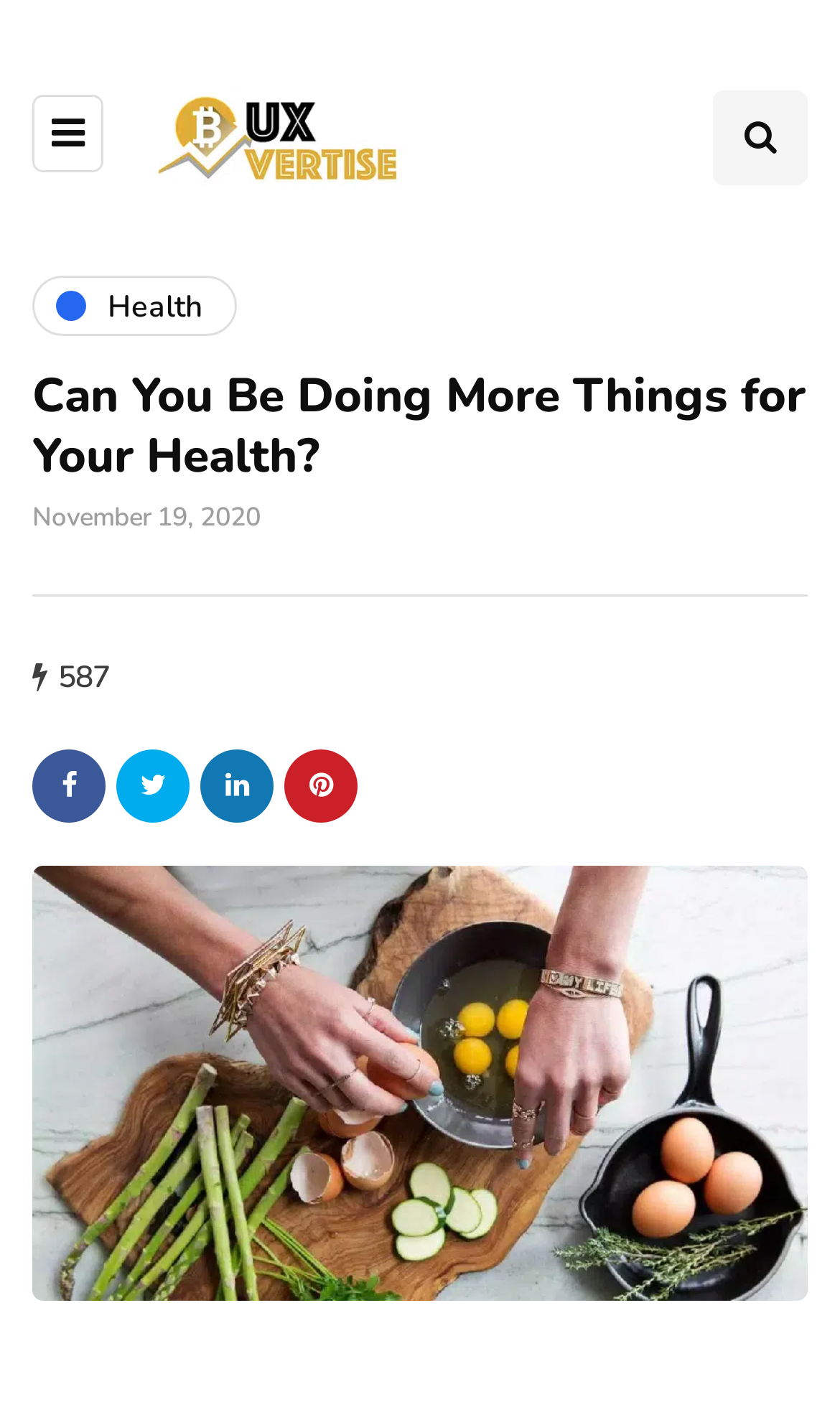Extract the text of the main heading from the webpage.

Can You Be Doing More Things for Your Health?